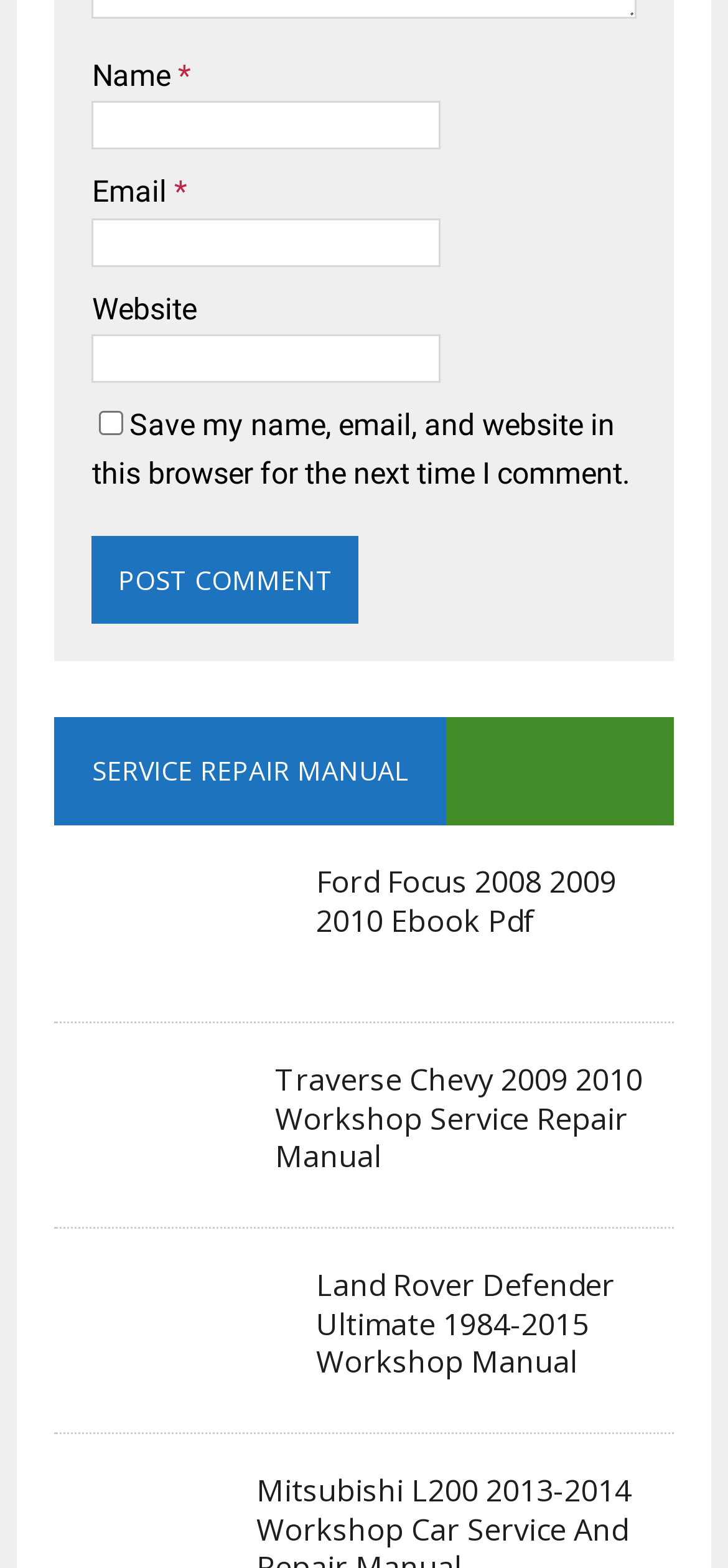Please find and report the bounding box coordinates of the element to click in order to perform the following action: "Click the 'Ford Focus Sedan 2008 2009 2010 Service Manual and Workshop 1' link". The coordinates should be expressed as four float numbers between 0 and 1, in the format [left, top, right, bottom].

[0.075, 0.599, 0.383, 0.621]